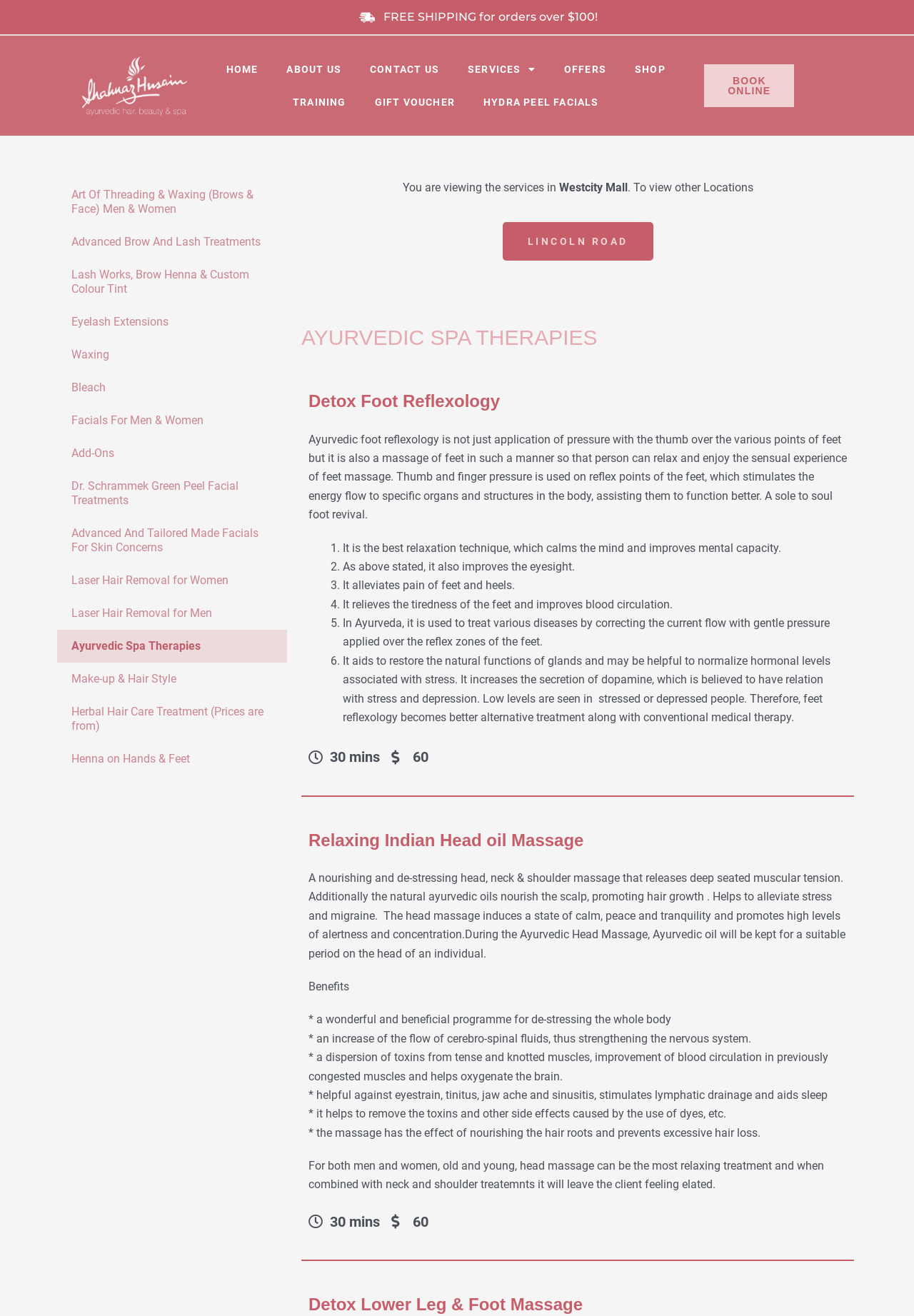Using the provided element description "Facials For Men & Women", determine the bounding box coordinates of the UI element.

[0.062, 0.307, 0.314, 0.332]